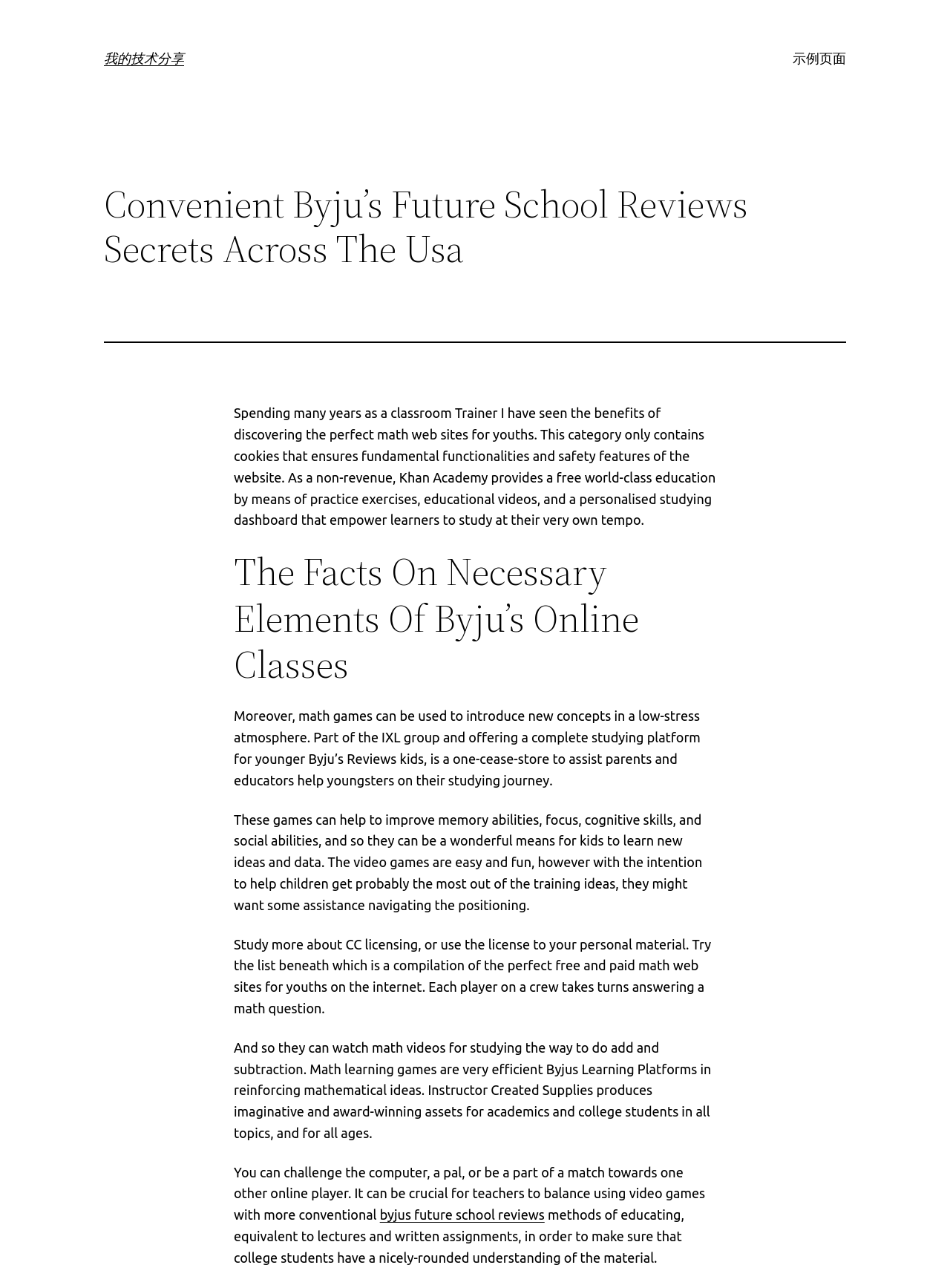Provide a thorough and detailed response to the question by examining the image: 
What is the purpose of the list on the webpage?

The webpage presents a list that is a compilation of the best free and paid math websites for kids on the internet, which can be a useful resource for parents and educators to help children on their learning journey.